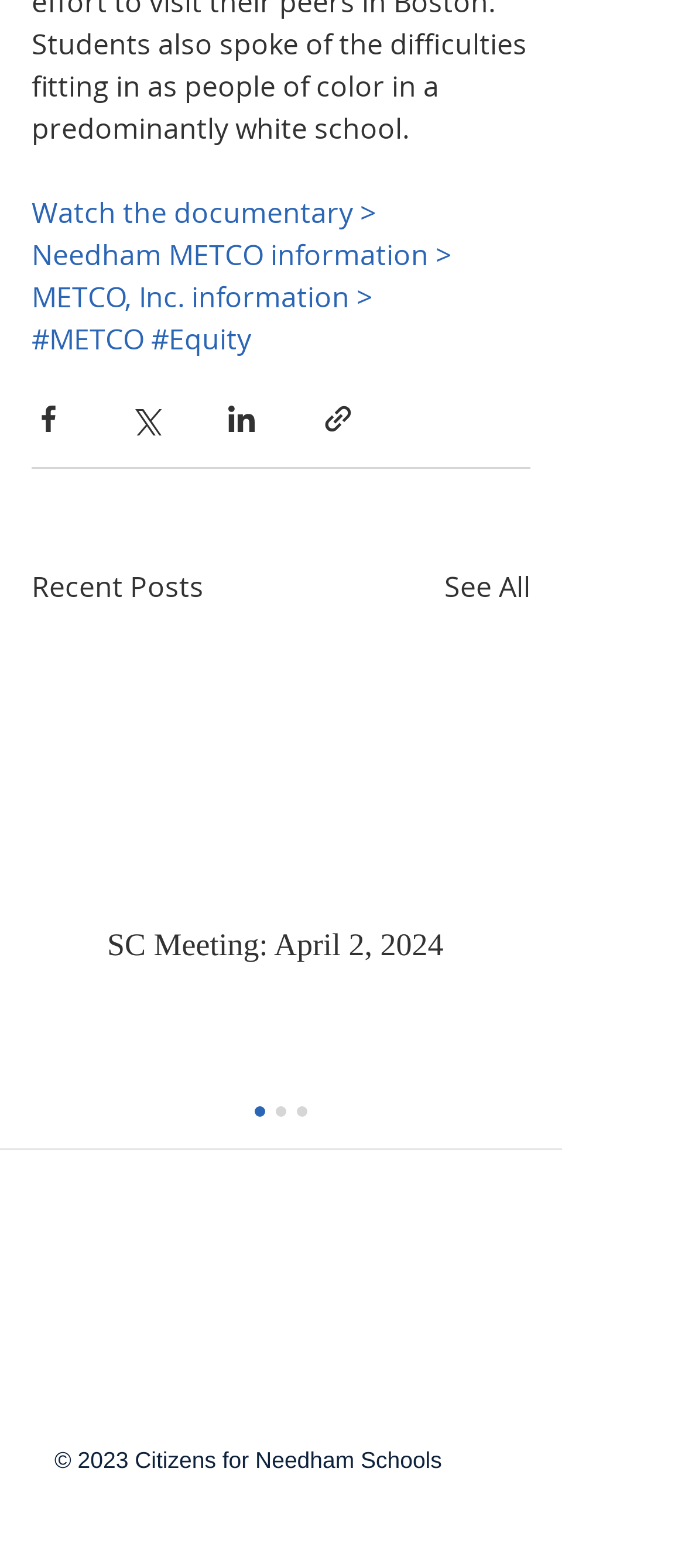Identify the bounding box coordinates of the region I need to click to complete this instruction: "See all recent posts".

[0.649, 0.361, 0.774, 0.388]